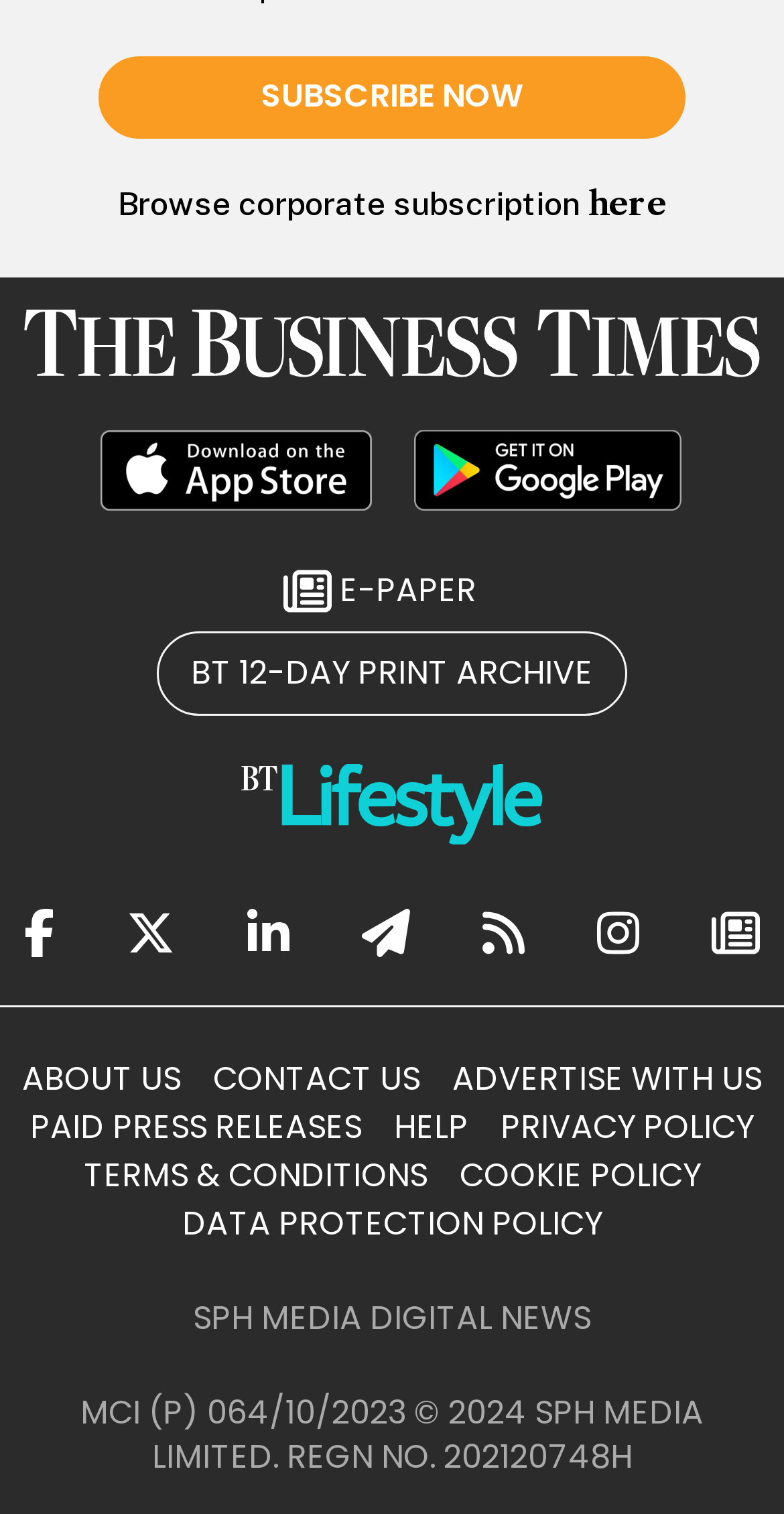How many ways can you subscribe to the newspaper?
Give a thorough and detailed response to the question.

There are two ways to subscribe to the newspaper, which are 'SUBSCRIBE NOW' and 'Subscribe to Epaper'. These options are represented by link elements with the corresponding text and are located at the top and bottom of the webpage, respectively.